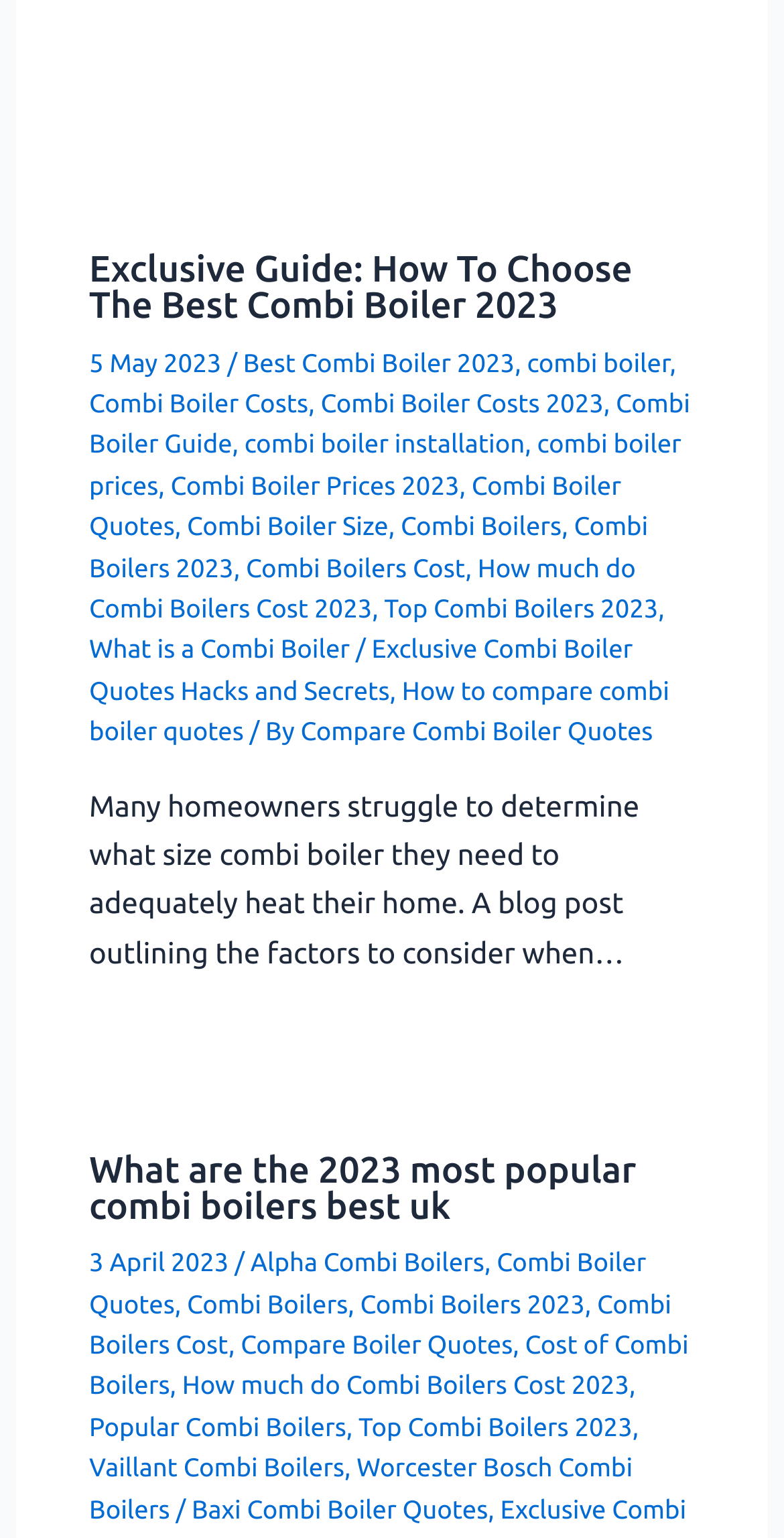What is the format of the webpage?
Please provide a single word or phrase in response based on the screenshot.

Blog post